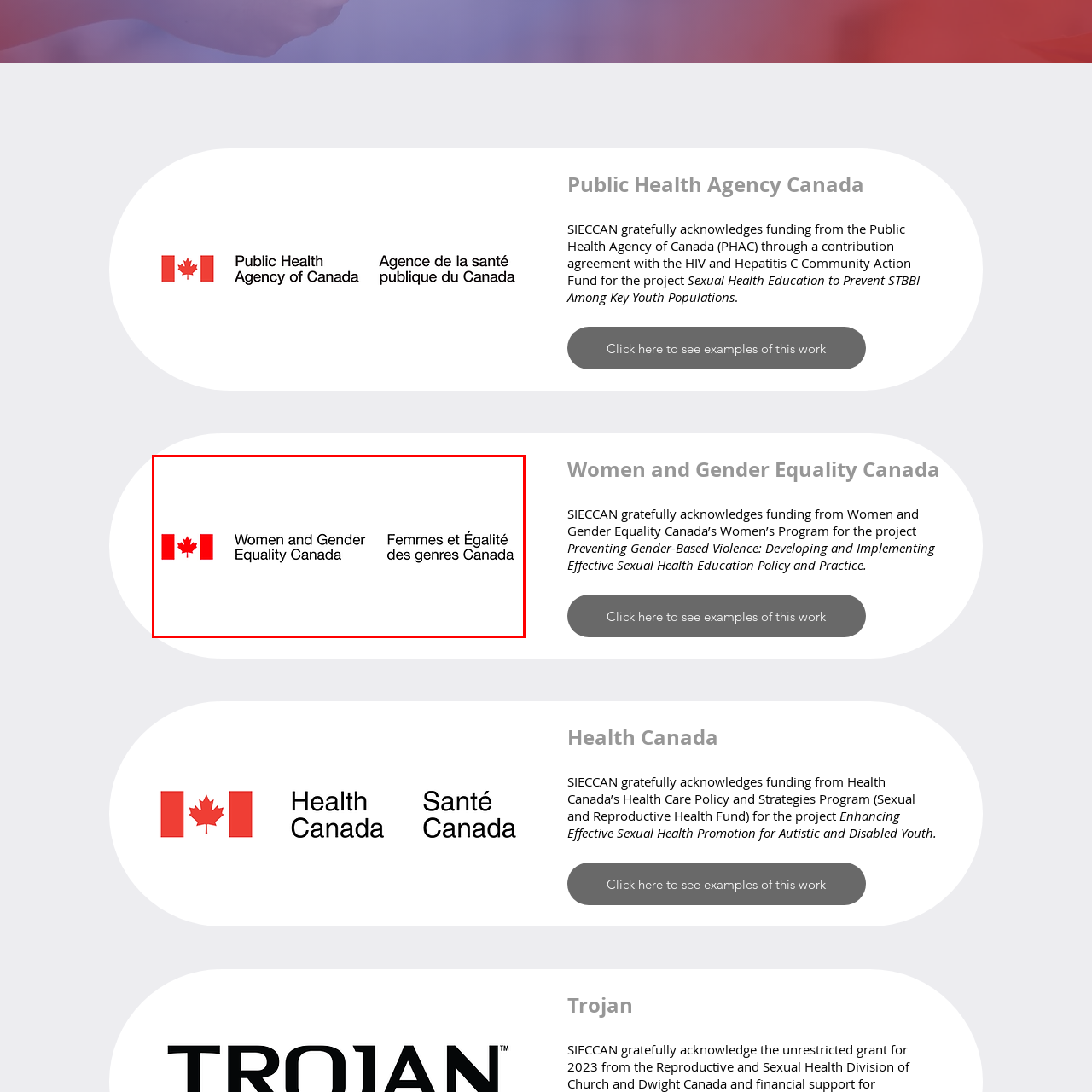Describe in detail the visual content enclosed by the red bounding box.

This image features the logo of Women and Gender Equality Canada, prominently displaying the Canadian flag alongside the organization's name in both English and French. The left side of the image showcases the familiar red and white image of the Canadian flag, symbolizing national pride and identity. Adjacent to the flag, the text reads "Women and Gender Equality Canada" in English, while the right side presents the French equivalent, "Femmes et Égalité des genres Canada." This bilingual presentation reflects Canada's commitment to inclusivity and diversity in government services, emphasizing the focus on promoting gender equality and addressing issues related to women's rights within the country.